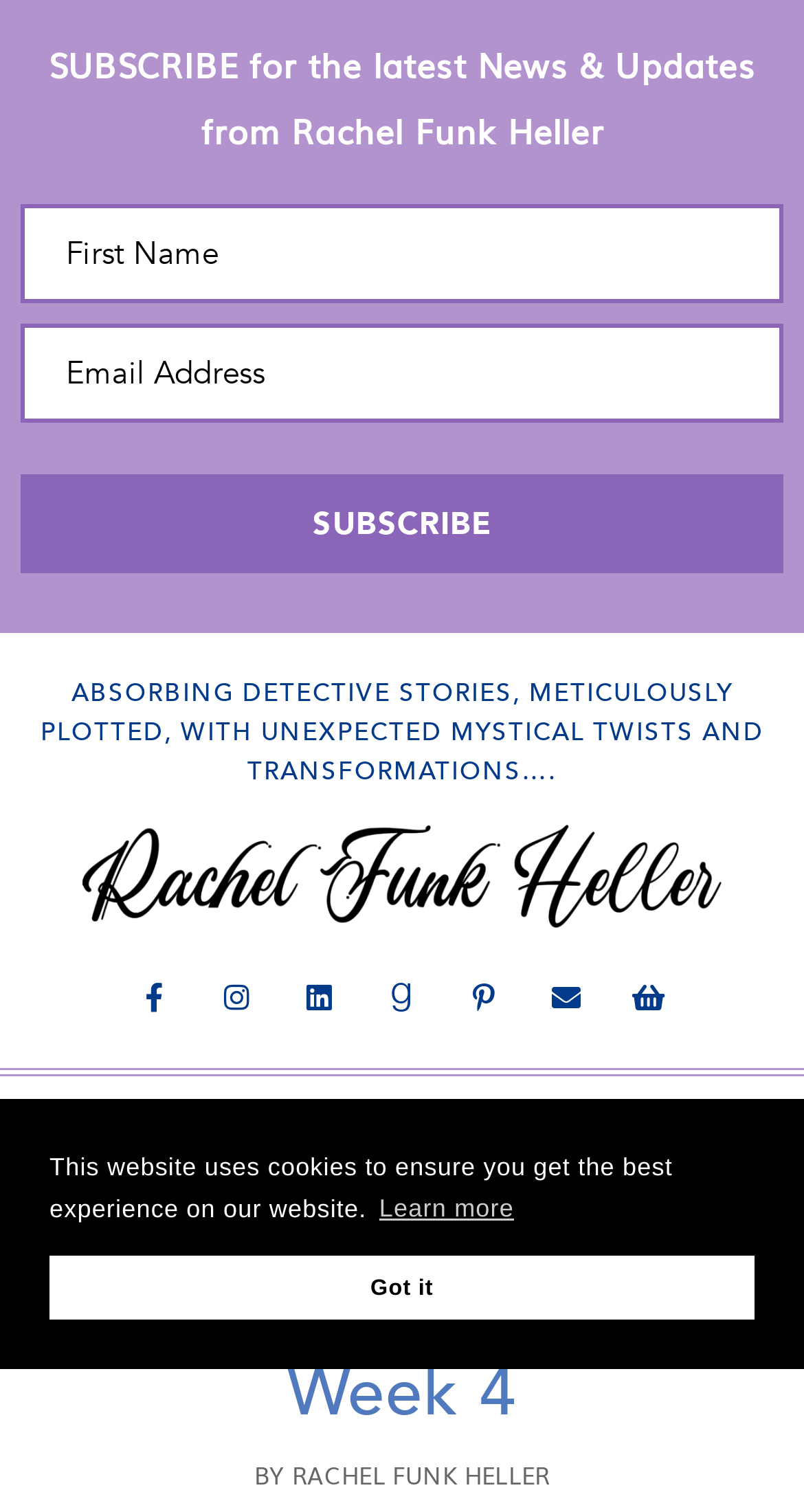Locate the bounding box coordinates of the clickable element to fulfill the following instruction: "Subscribe to the newsletter". Provide the coordinates as four float numbers between 0 and 1 in the format [left, top, right, bottom].

[0.026, 0.314, 0.974, 0.379]